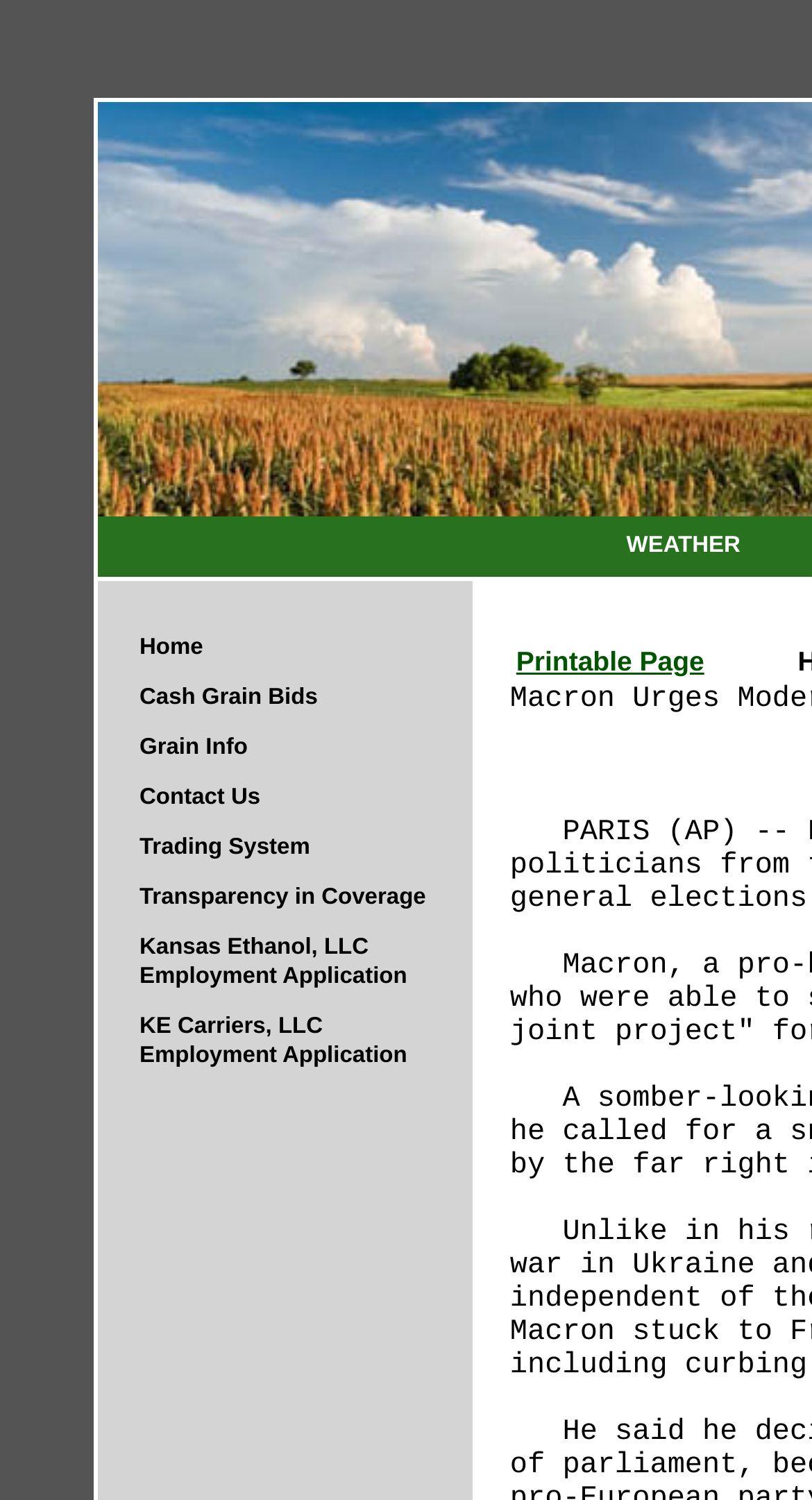How many links are in the top navigation bar?
Please provide a single word or phrase based on the screenshot.

7